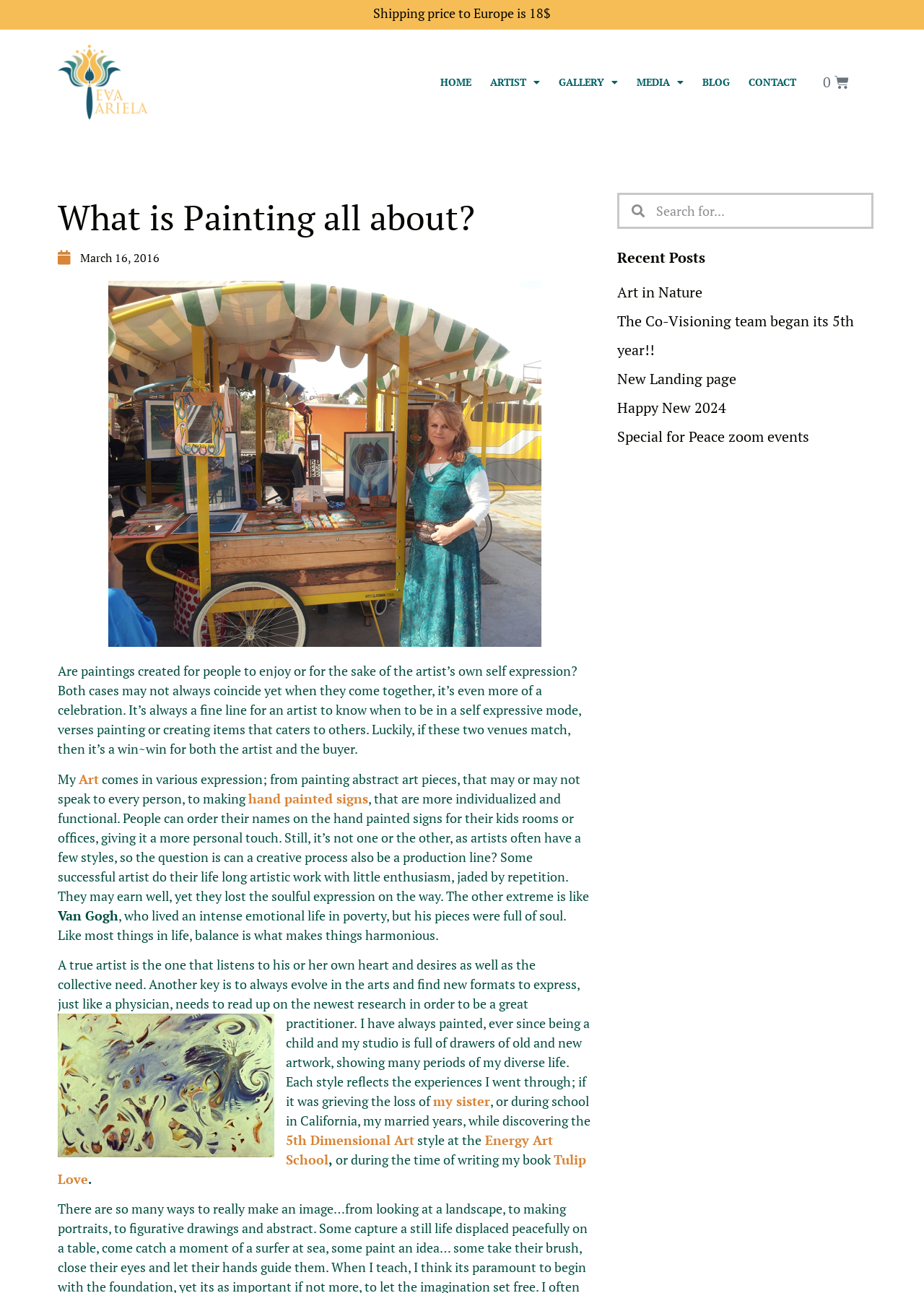Given the element description, predict the bounding box coordinates in the format (top-left x, top-left y, bottom-right x, bottom-right y), using floating point numbers between 0 and 1: Blog

[0.75, 0.051, 0.8, 0.076]